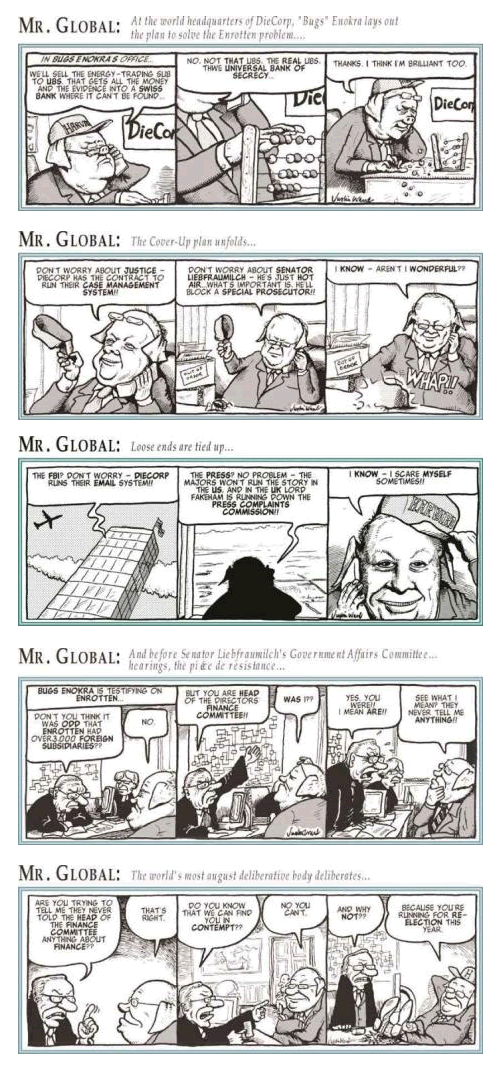Who is the fictional character in the comic strip?
Refer to the image and provide a concise answer in one word or phrase.

Bugs Enokita